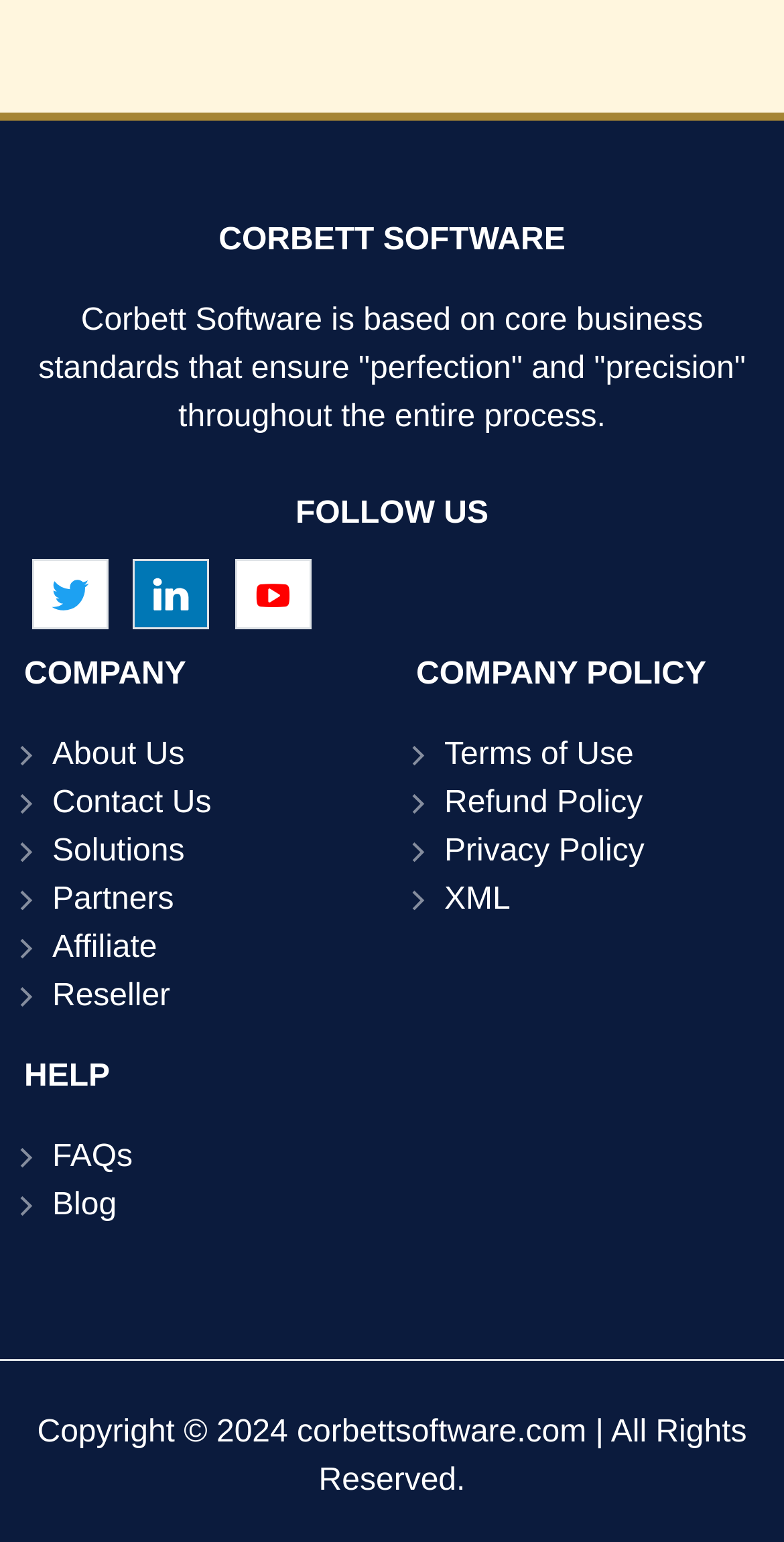What is the copyright year of the webpage?
Look at the screenshot and provide an in-depth answer.

The copyright year is mentioned at the bottom of the webpage, where it is written as 'Copyright © 2024'.